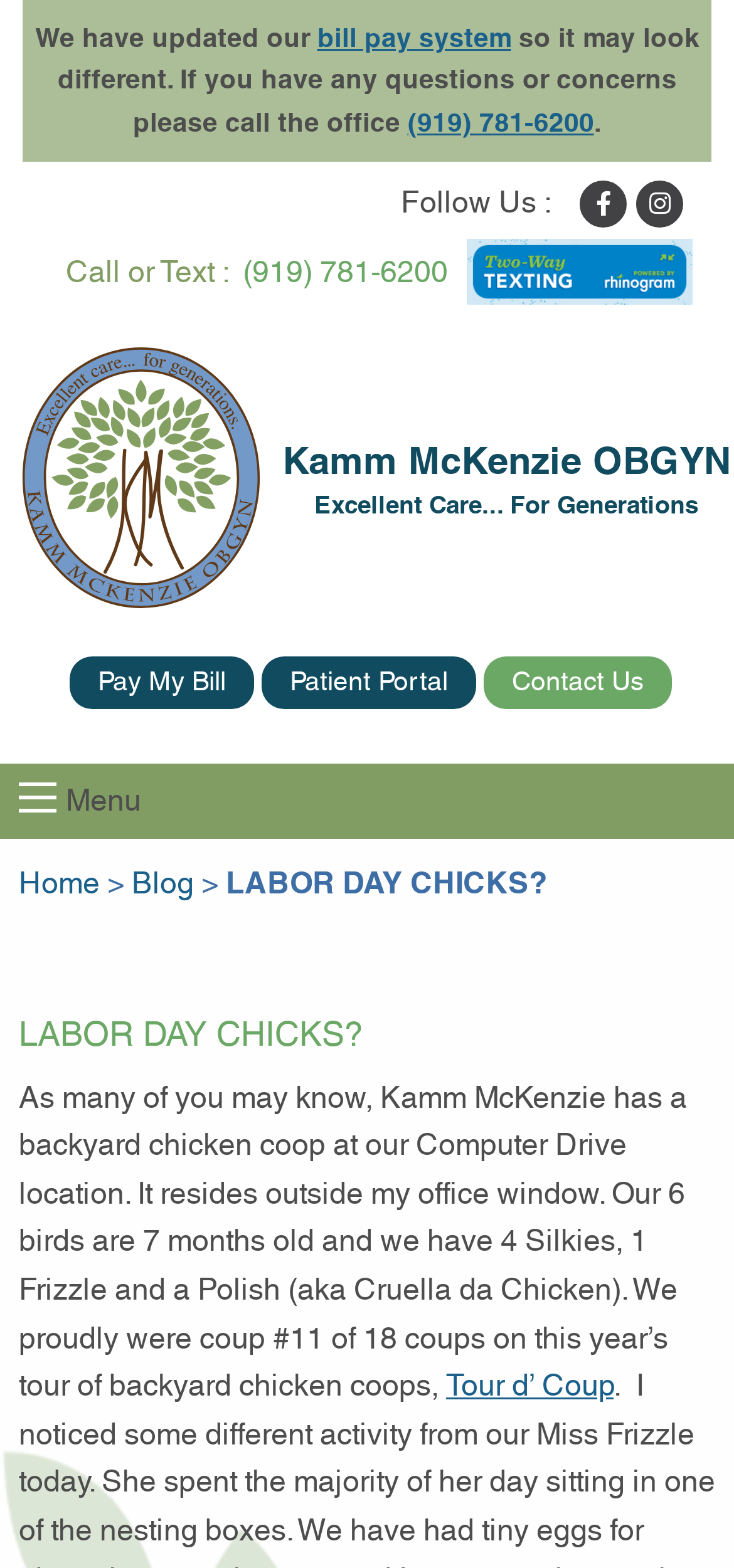Please find and generate the text of the main heading on the webpage.

LABOR DAY CHICKS?